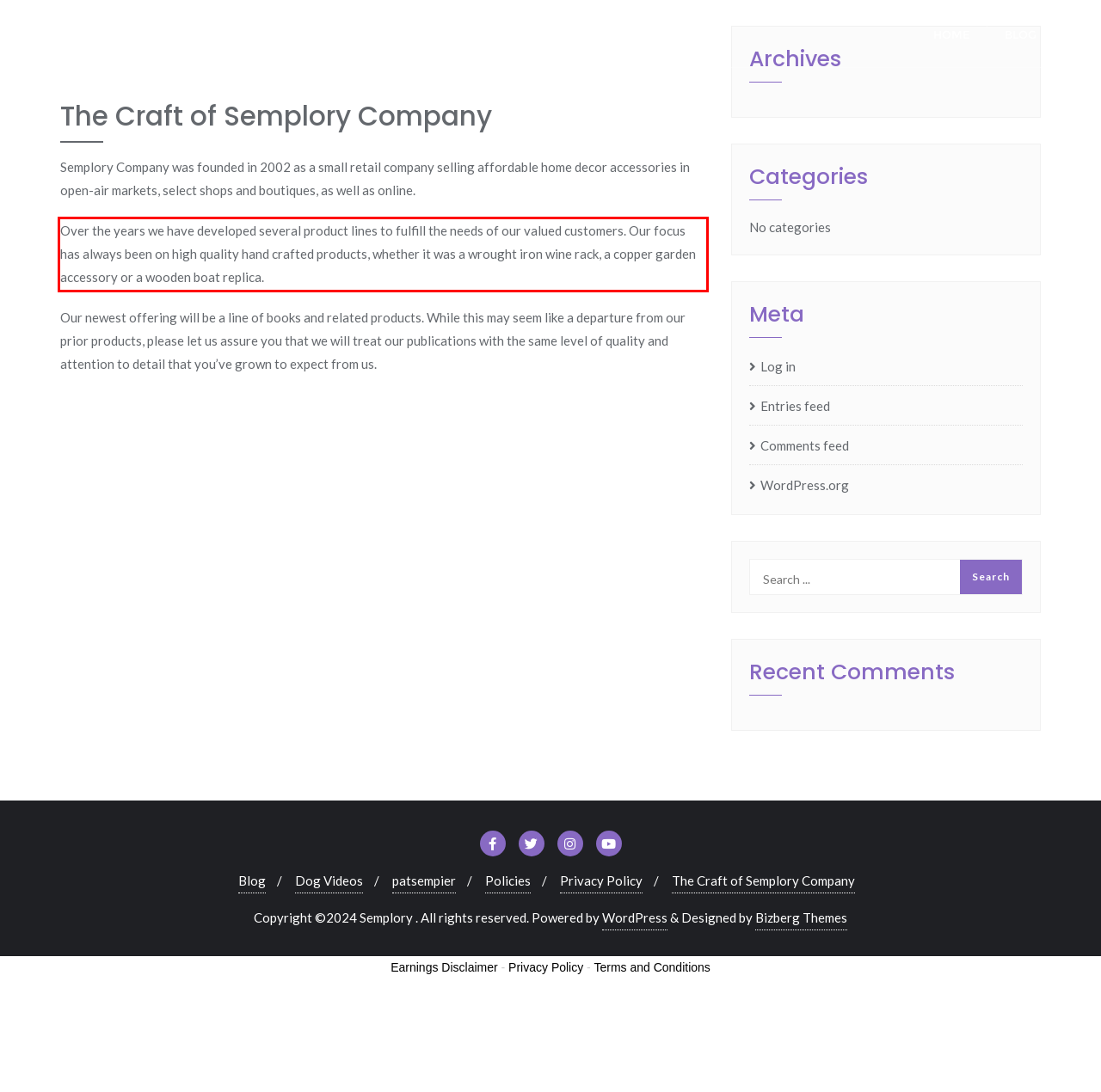Given the screenshot of the webpage, identify the red bounding box, and recognize the text content inside that red bounding box.

Over the years we have developed several product lines to fulfill the needs of our valued customers. Our focus has always been on high quality hand crafted products, whether it was a wrought iron wine rack, a copper garden accessory or a wooden boat replica.